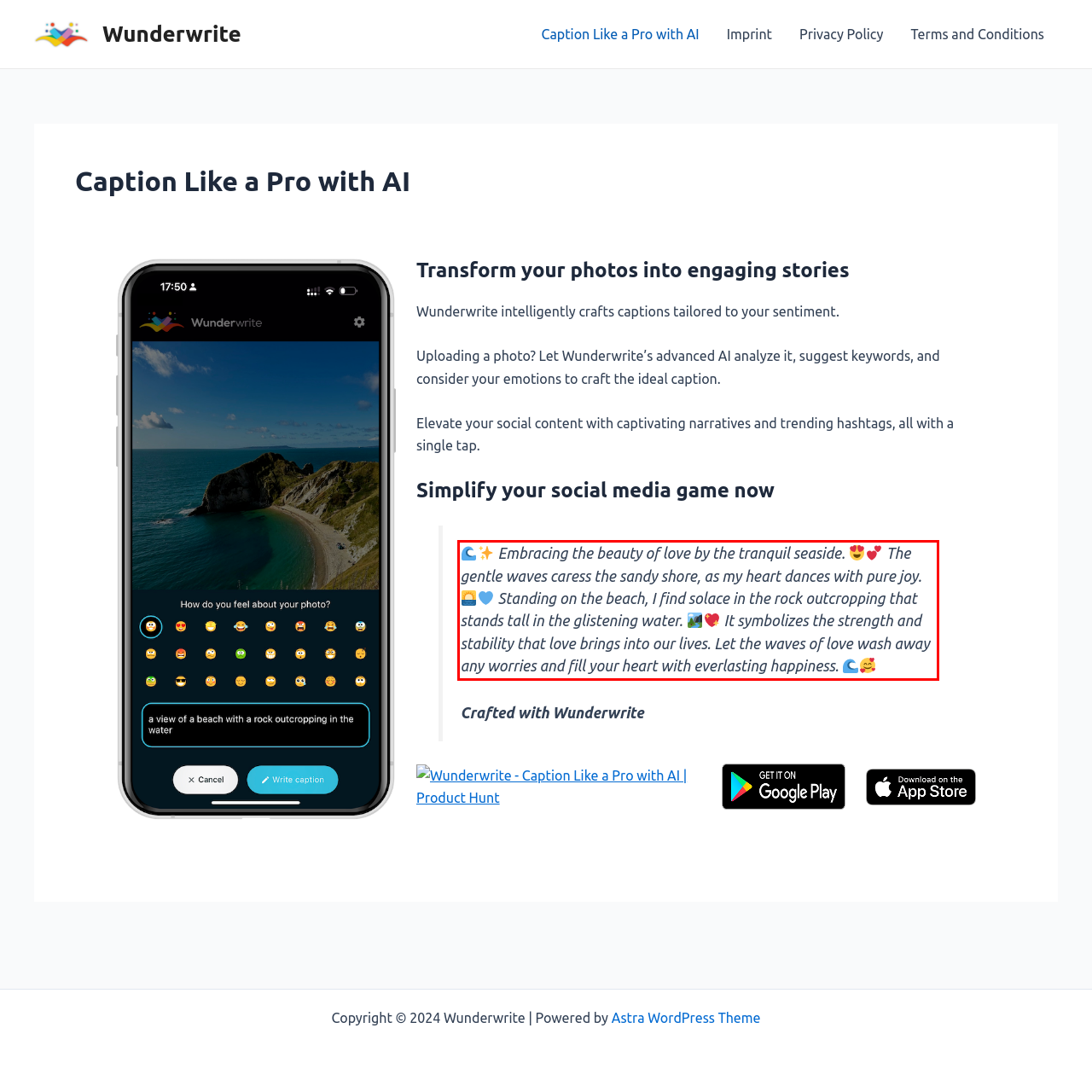Please use OCR to extract the text content from the red bounding box in the provided webpage screenshot.

Embracing the beauty of love by the tranquil seaside. The gentle waves caress the sandy shore, as my heart dances with pure joy. Standing on the beach, I find solace in the rock outcropping that stands tall in the glistening water. It symbolizes the strength and stability that love brings into our lives. Let the waves of love wash away any worries and fill your heart with everlasting happiness.